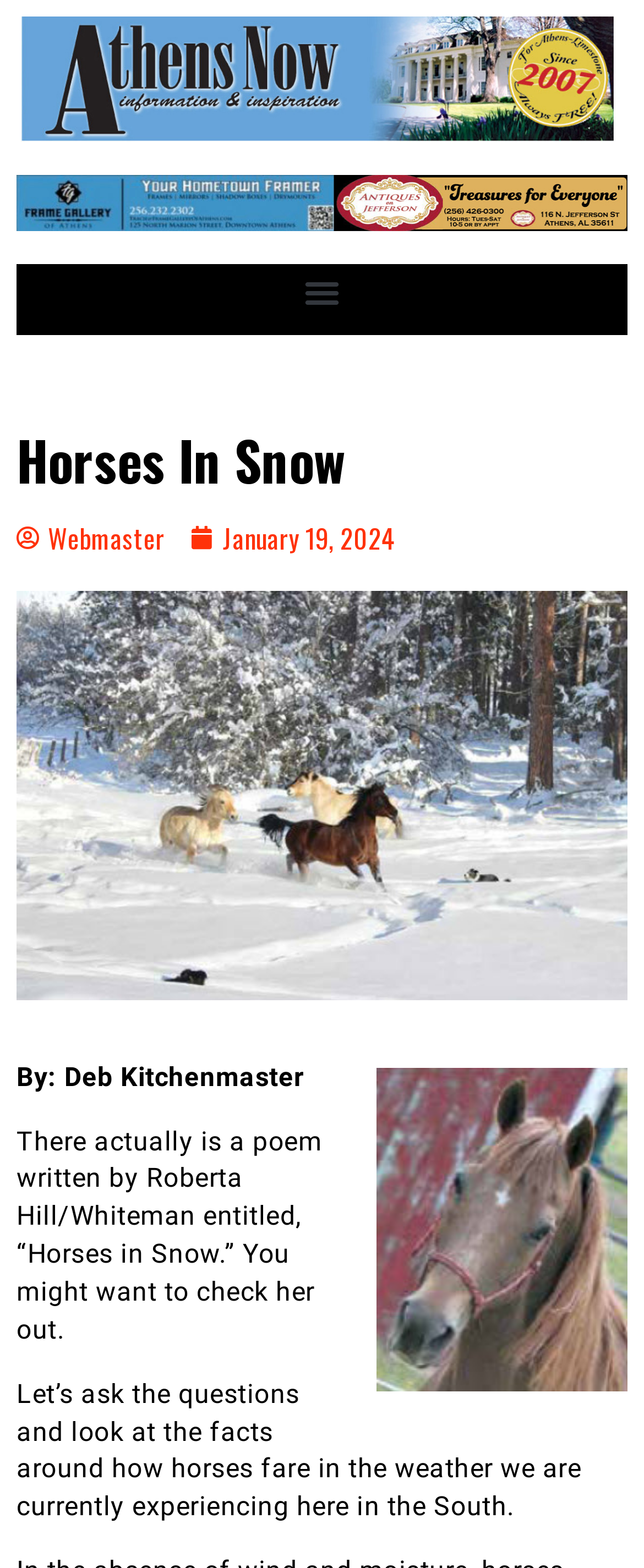Respond with a single word or short phrase to the following question: 
What is the author of the article?

Deb Kitchenmaster